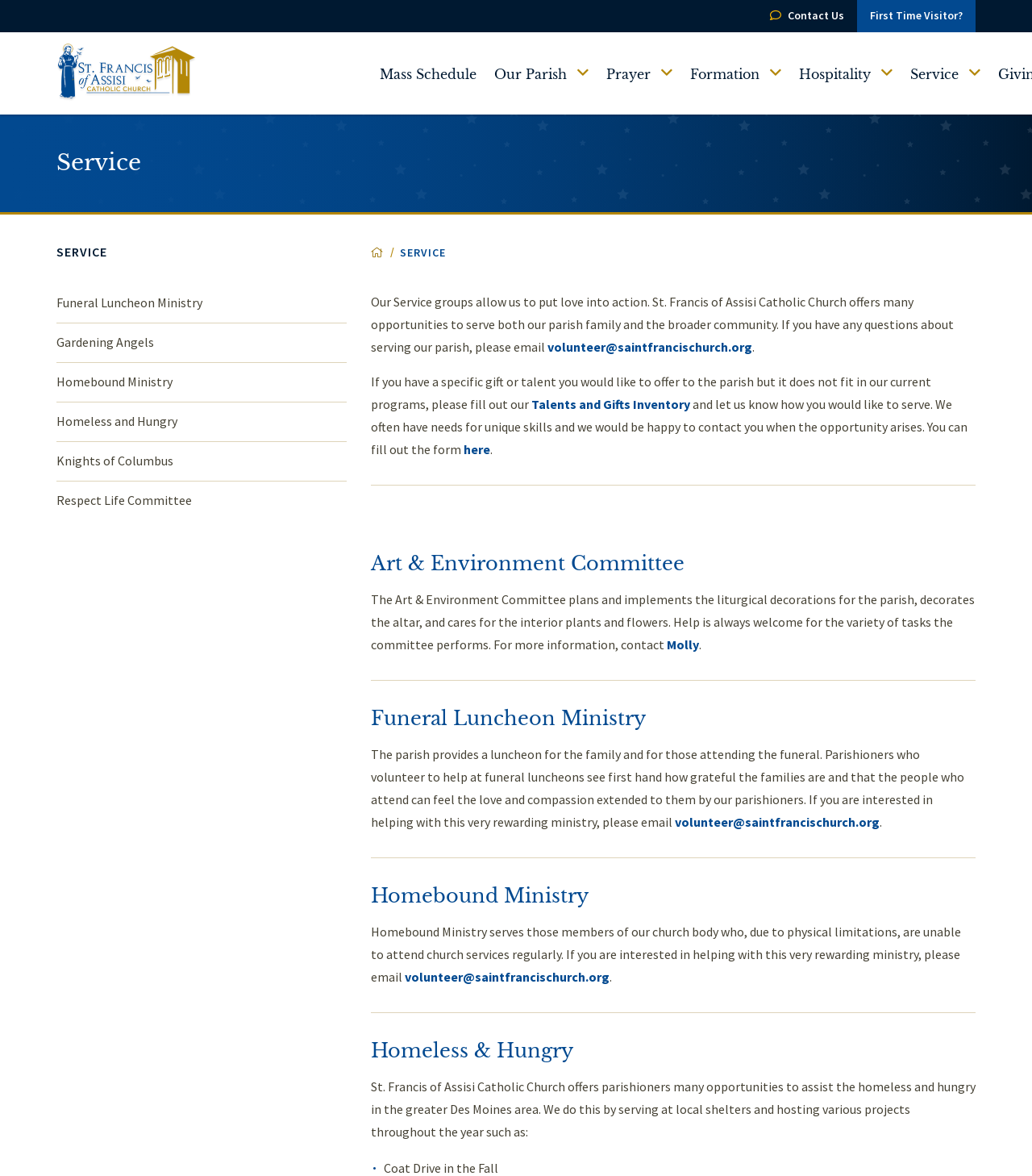Find and indicate the bounding box coordinates of the region you should select to follow the given instruction: "Sign up for an account".

None